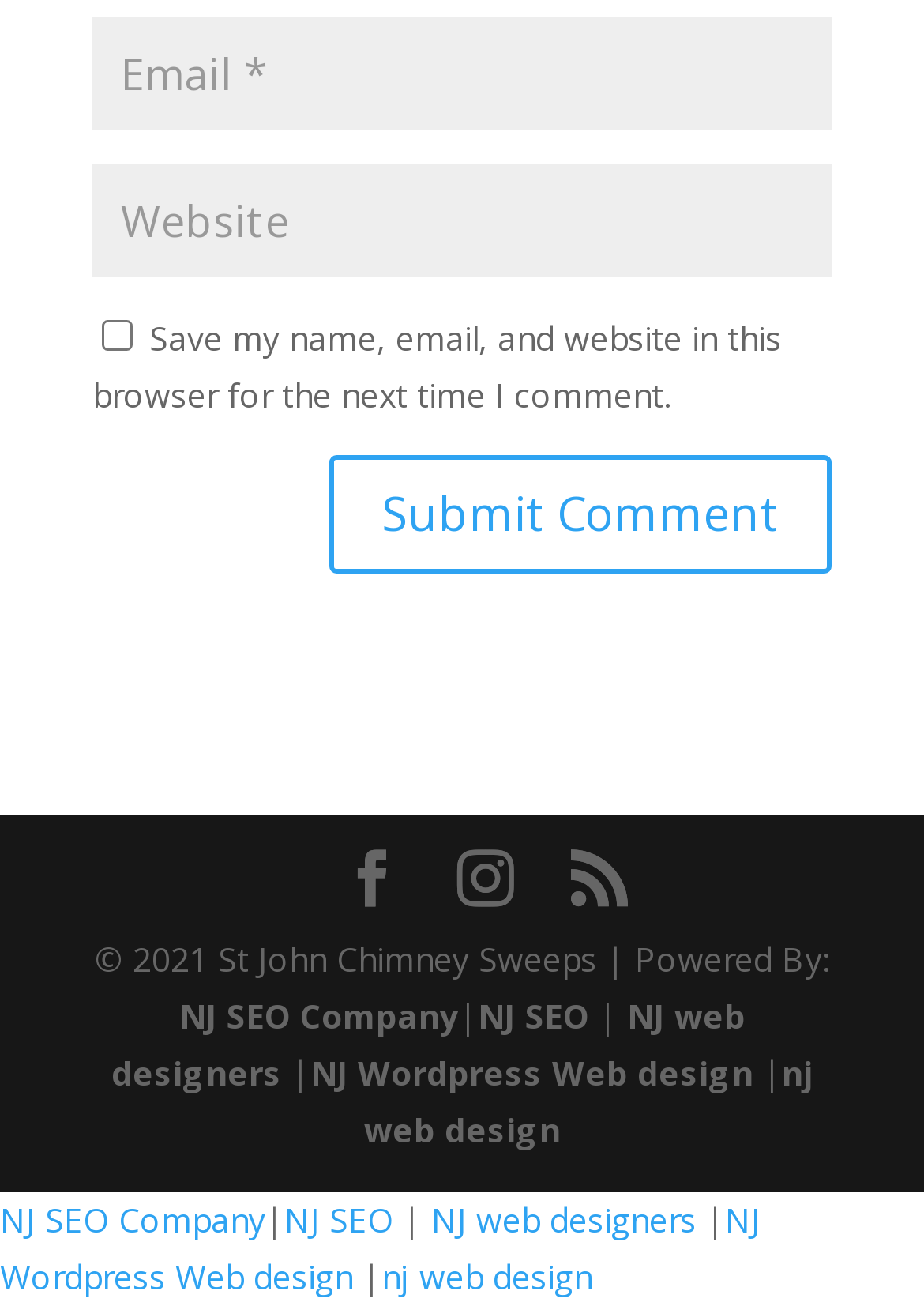Provide the bounding box coordinates for the UI element that is described by this text: "Menu". The coordinates should be in the form of four float numbers between 0 and 1: [left, top, right, bottom].

None